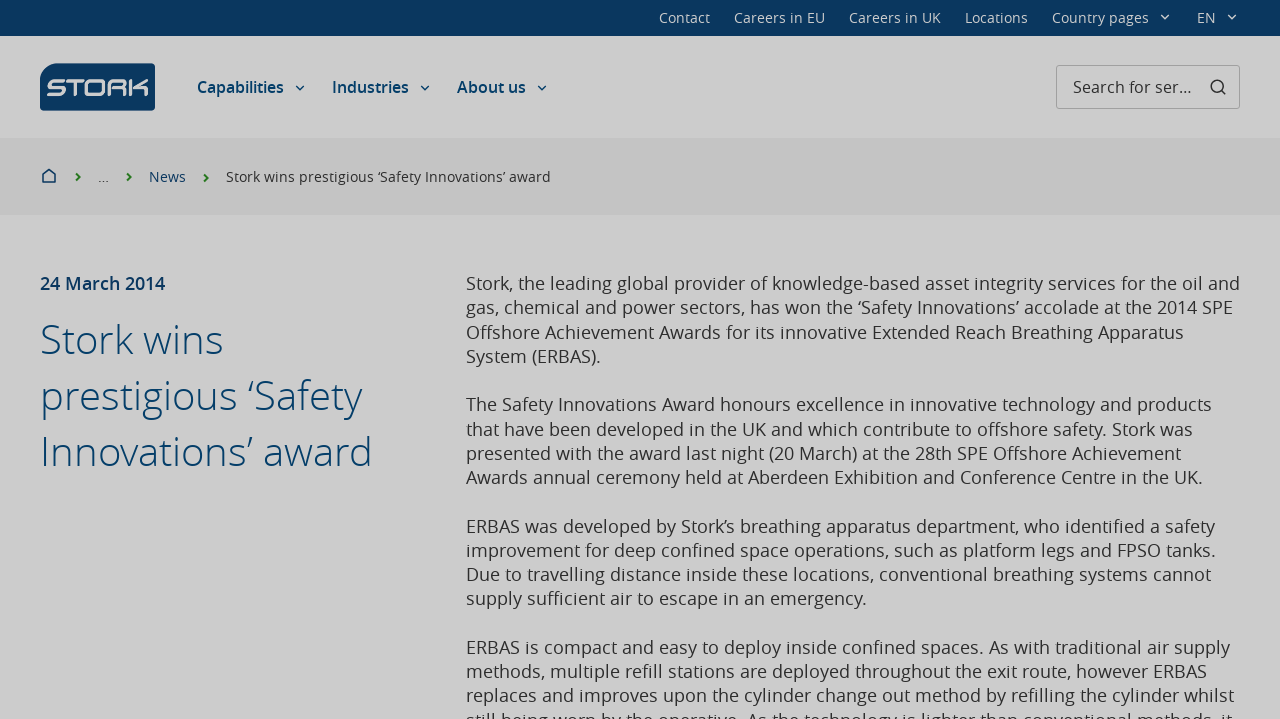Offer a comprehensive description of the webpage’s content and structure.

The webpage appears to be the homepage of Stork, a leading global provider of knowledge-based asset integrity services. At the top left corner, there is a link to the company's main page, labeled "Stork". 

To the right of the "Stork" link, there are several buttons and links that form a navigation menu. These include buttons for "Capabilities", "Industries", and "About us", as well as links to "Contact", "Careers in EU", "Careers in UK", and "Locations". 

Further to the right, there is a button labeled "Country pages" and another button labeled "EN", which likely represents the language selection option. 

At the top right corner, there is a search box with a "Search" button next to it. 

Below the navigation menu, there is a section that appears to be a news or press release section. It contains a link labeled "News" and a button labeled "… Show more", suggesting that there are more news articles available. 

The main content of the page is focused on announcing that Stork has won the "Safety Innovations" award at the 2014 SPE Offshore.